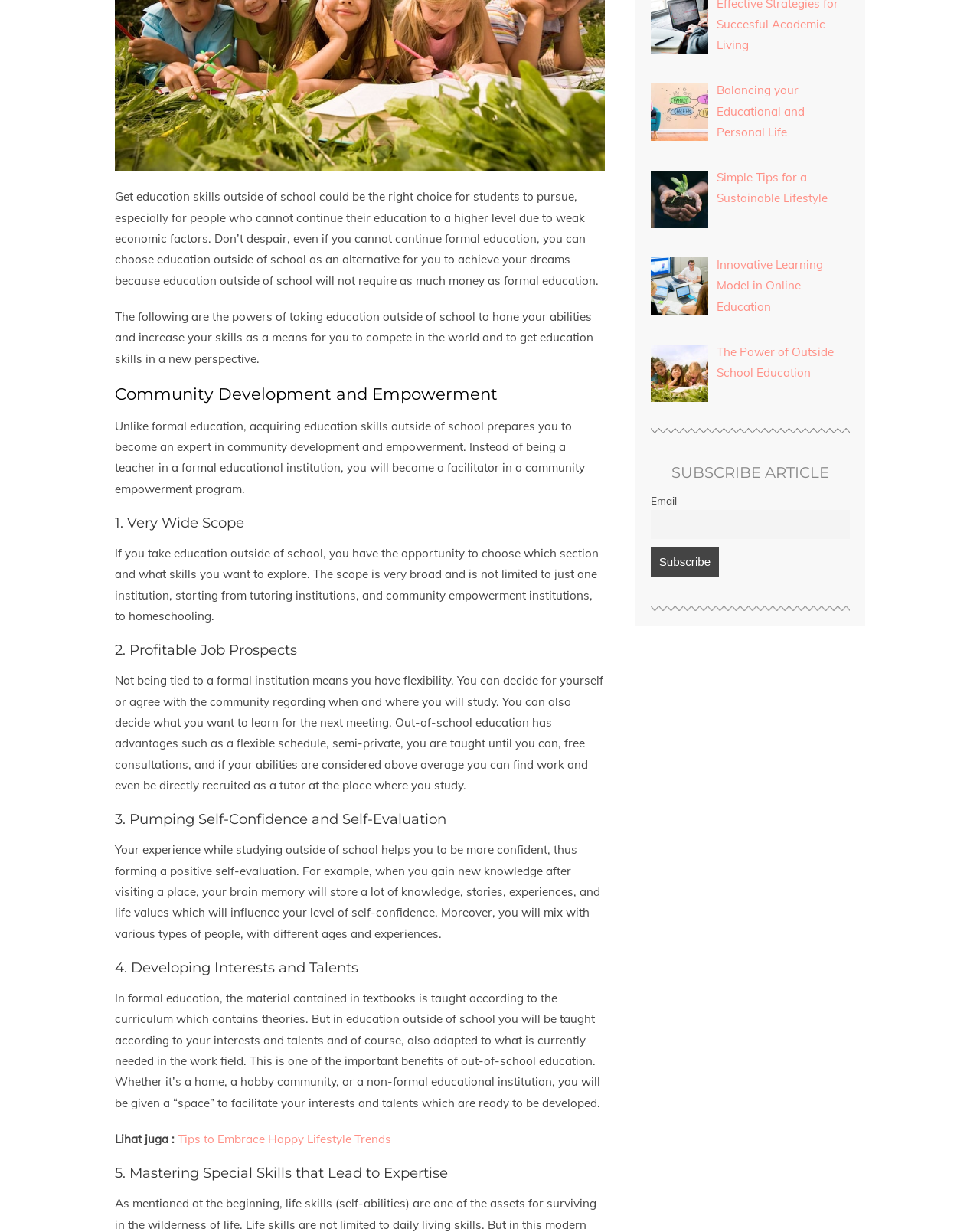Identify the bounding box for the described UI element: "parent_node: Email name="ne"".

[0.664, 0.414, 0.867, 0.438]